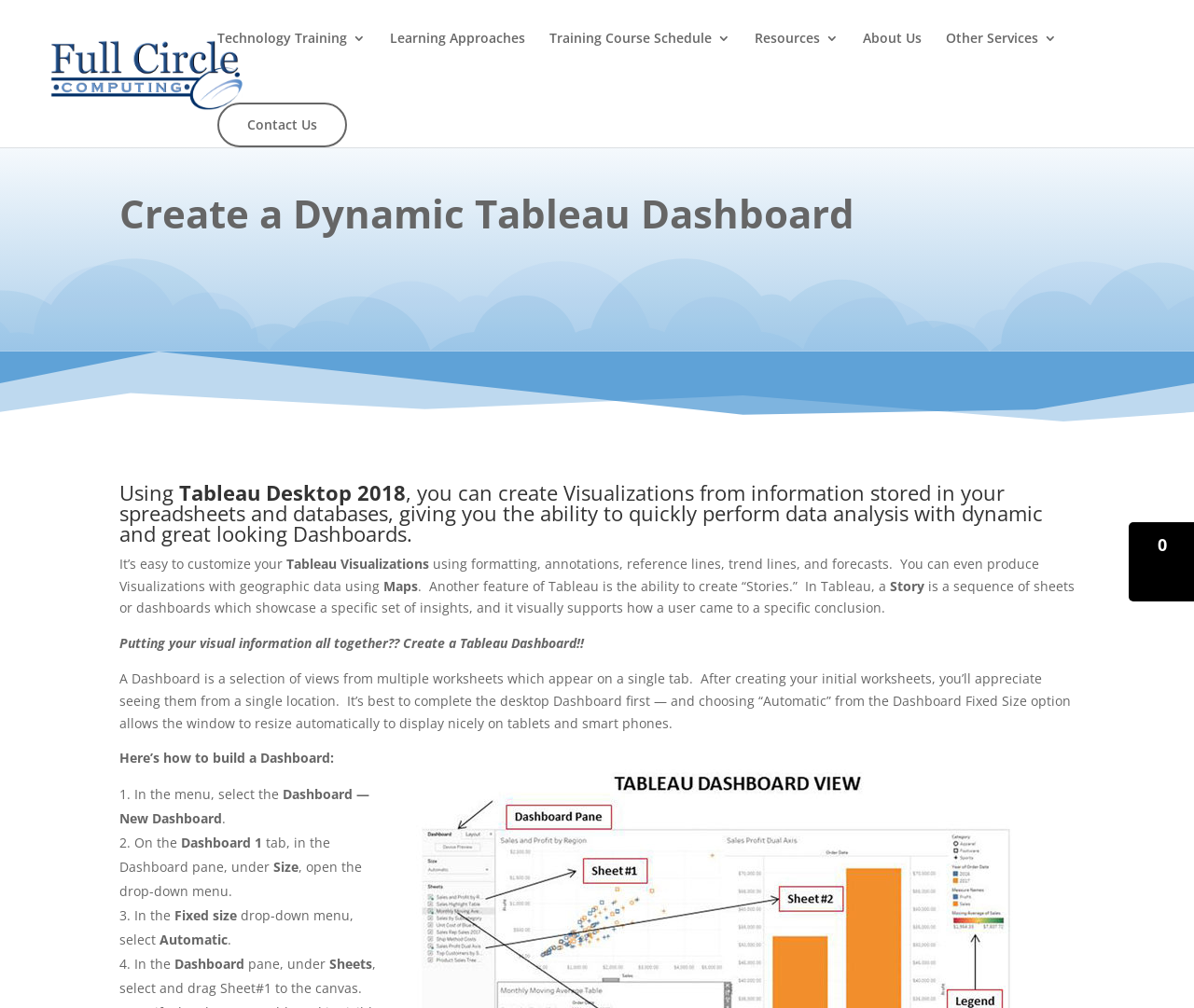What is the recommended size option for the desktop dashboard?
Analyze the screenshot and provide a detailed answer to the question.

The webpage suggests that it's best to complete the desktop dashboard first and choose 'Automatic' from the Dashboard Fixed Size option, which allows the window to resize automatically to display nicely on tablets and smart phones.